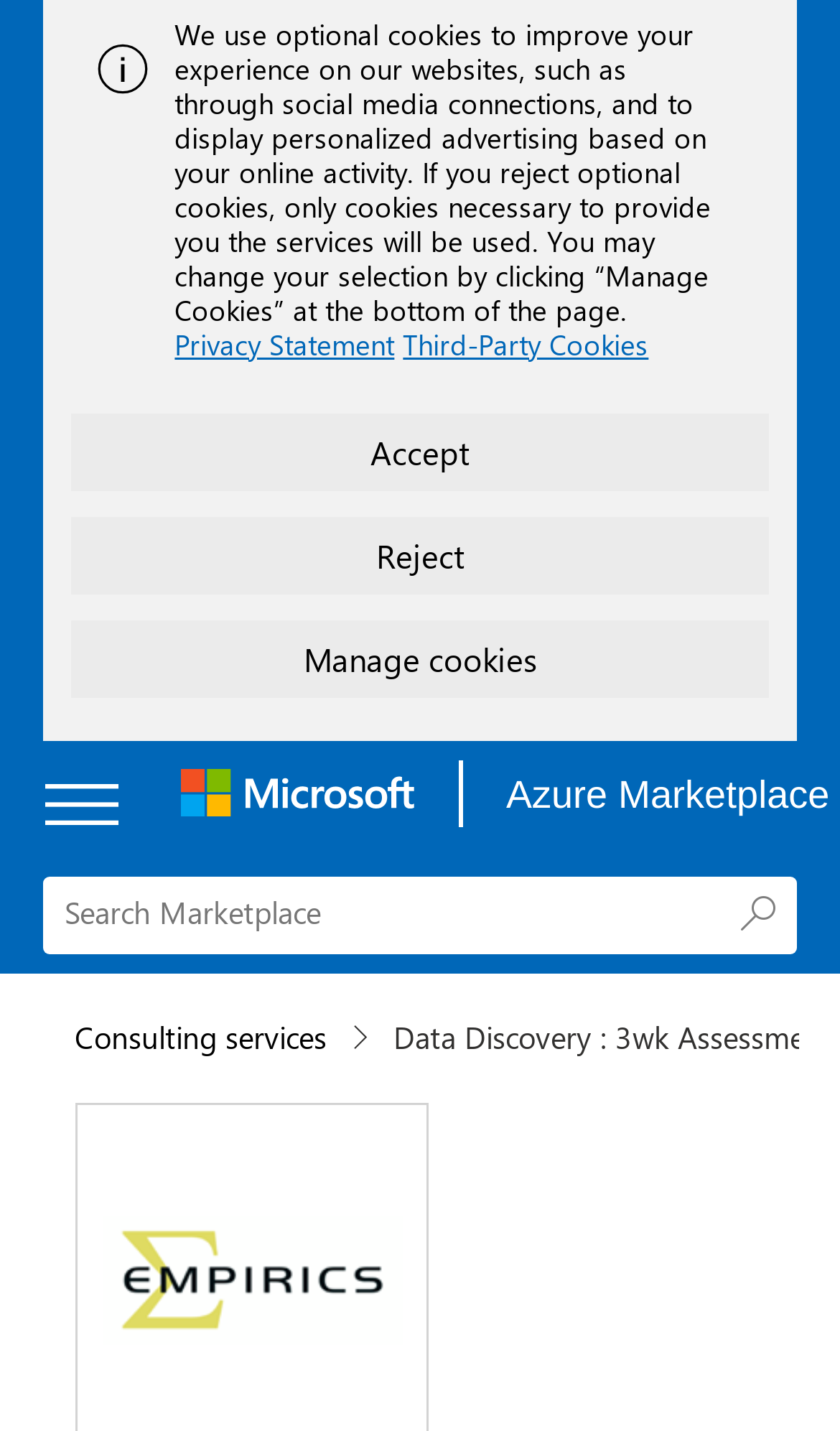What is the purpose of the search bar?
Please provide a comprehensive answer based on the contents of the image.

The search bar is located at the top of the webpage, and it has a placeholder text 'search azure marketplace apps'. This suggests that the search bar is used to search for apps in the Azure Marketplace.